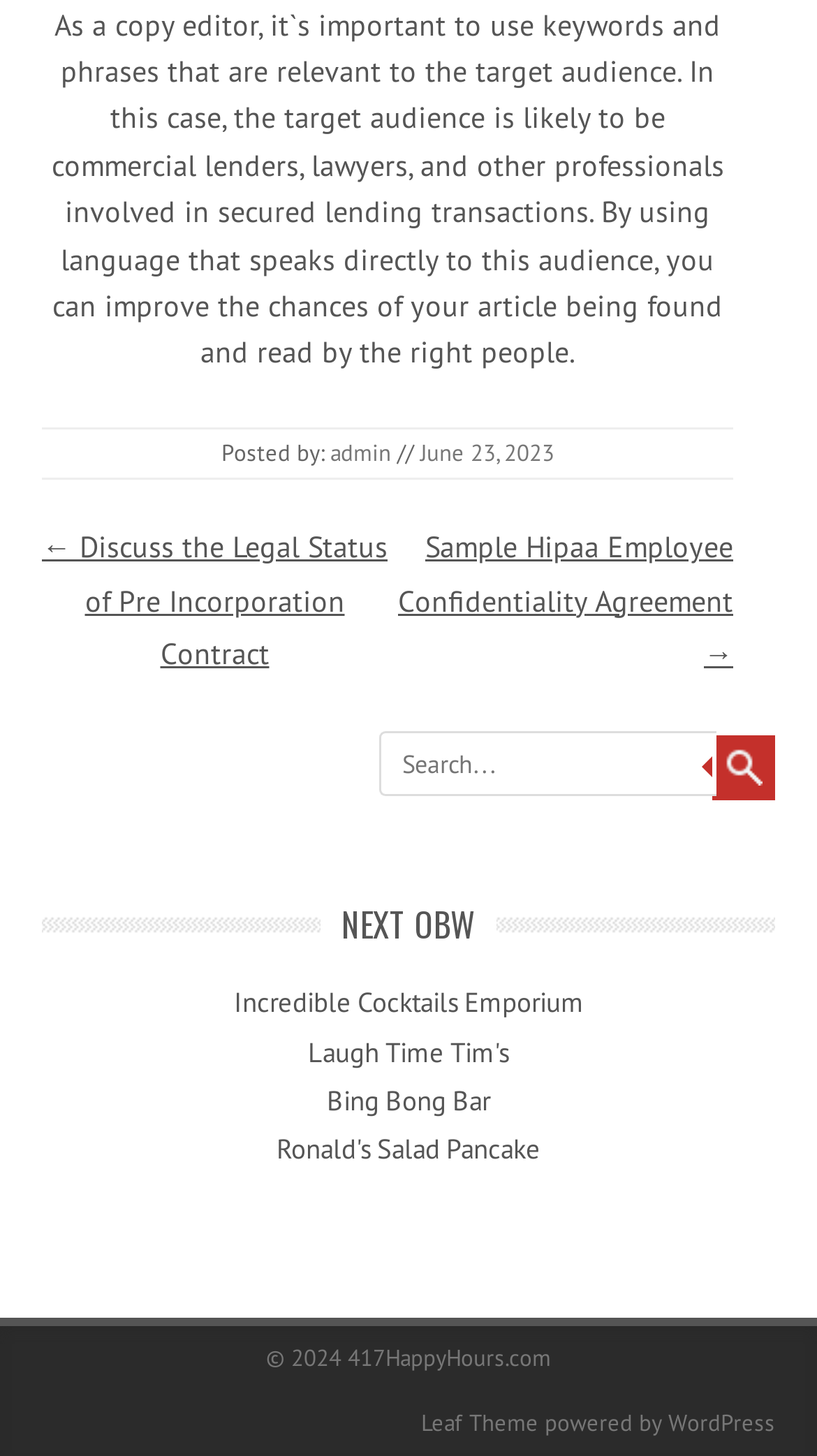What is the platform used to power the website?
Based on the screenshot, answer the question with a single word or phrase.

WordPress